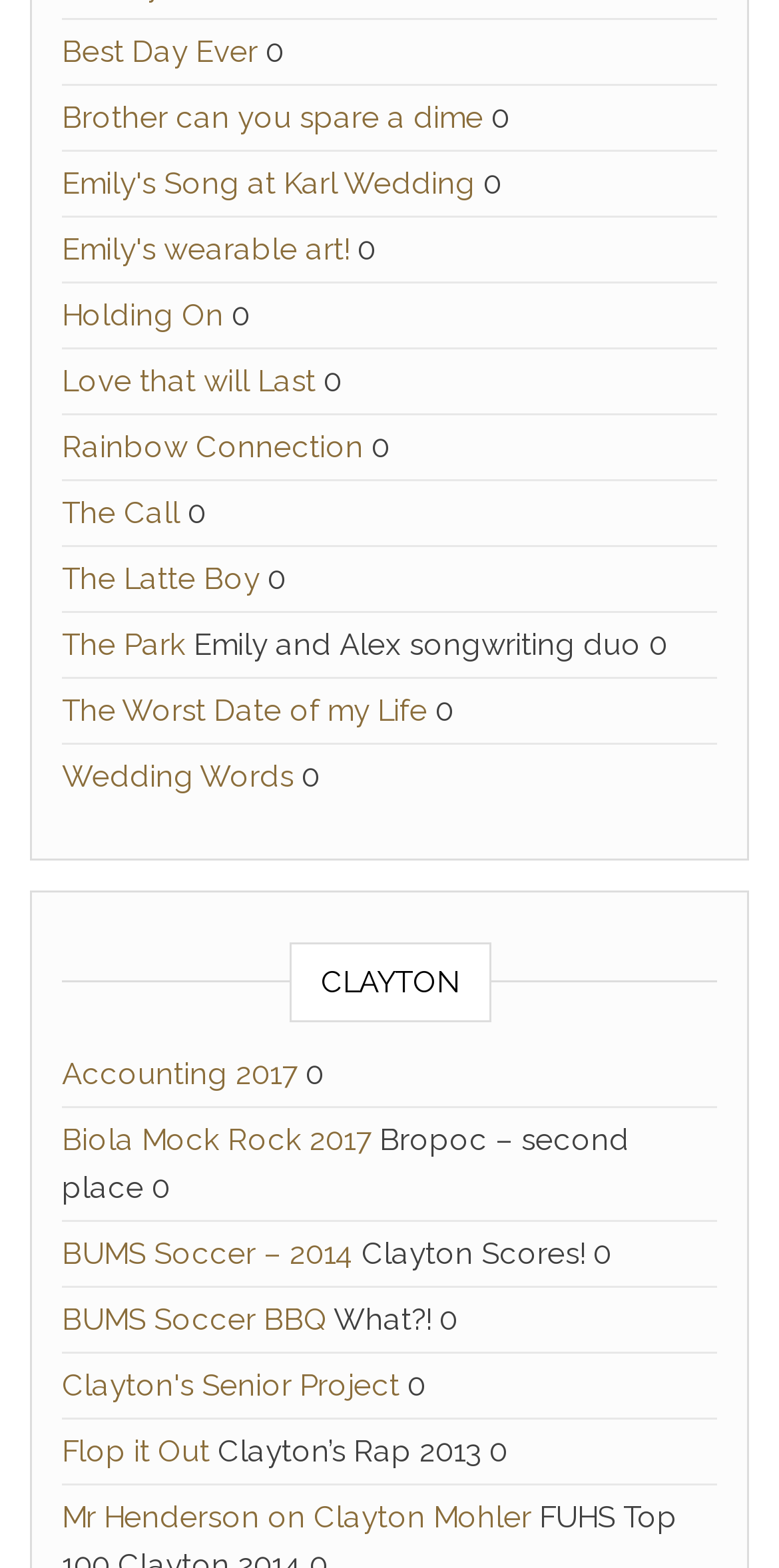Find the bounding box coordinates of the element to click in order to complete the given instruction: "Explore 'Biola Mock Rock 2017'."

[0.079, 0.716, 0.477, 0.739]